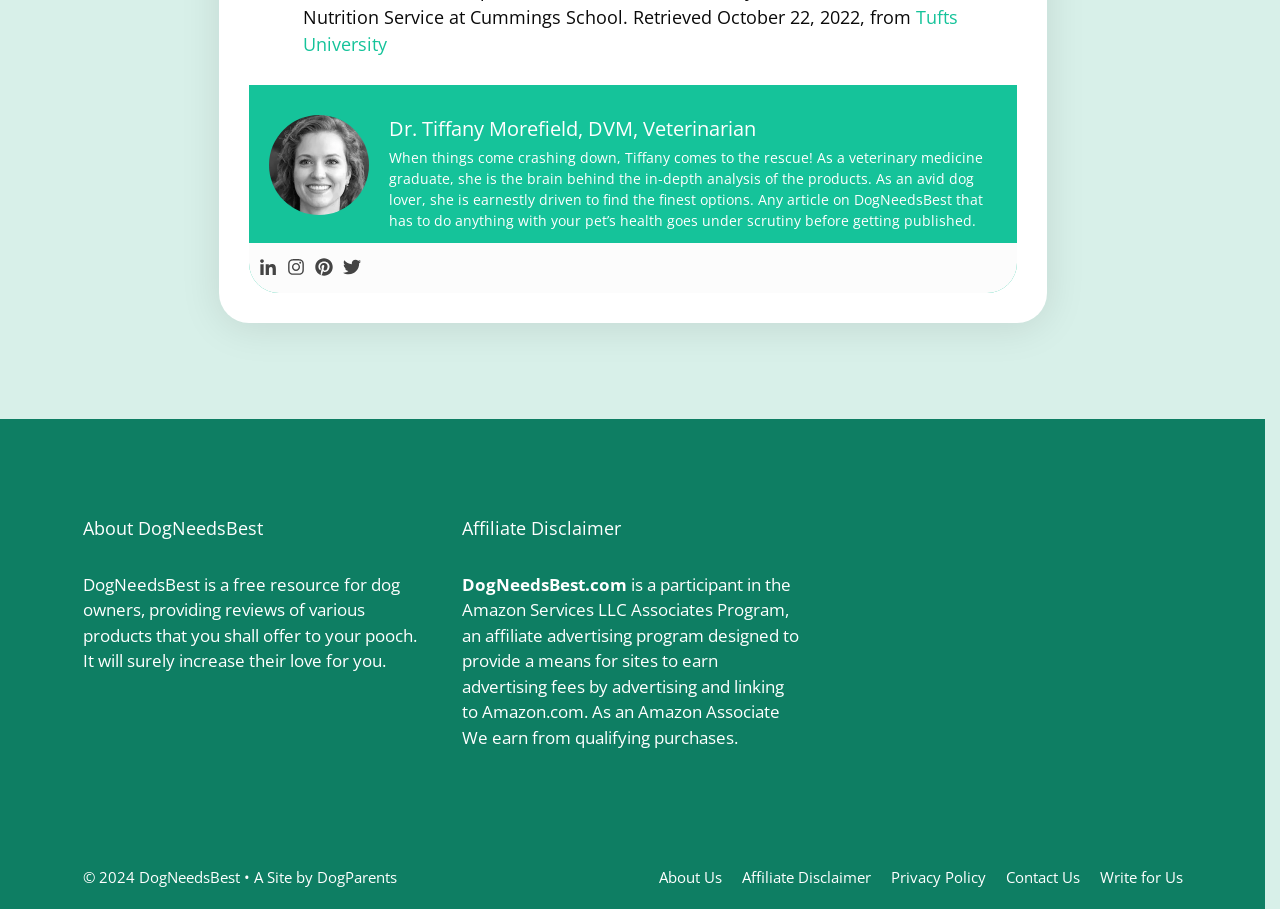Using the information in the image, could you please answer the following question in detail:
What affiliate program does the website participate in?

The answer can be found in the StaticText element with the text 'DogNeedsBest.com is a participant in the Amazon Services LLC Associates Program, an affiliate advertising program designed to provide a means for sites to earn advertising fees by advertising and linking to Amazon.com.' which is located at the bottom of the page, indicating that the website participates in the Amazon Services LLC Associates Program.